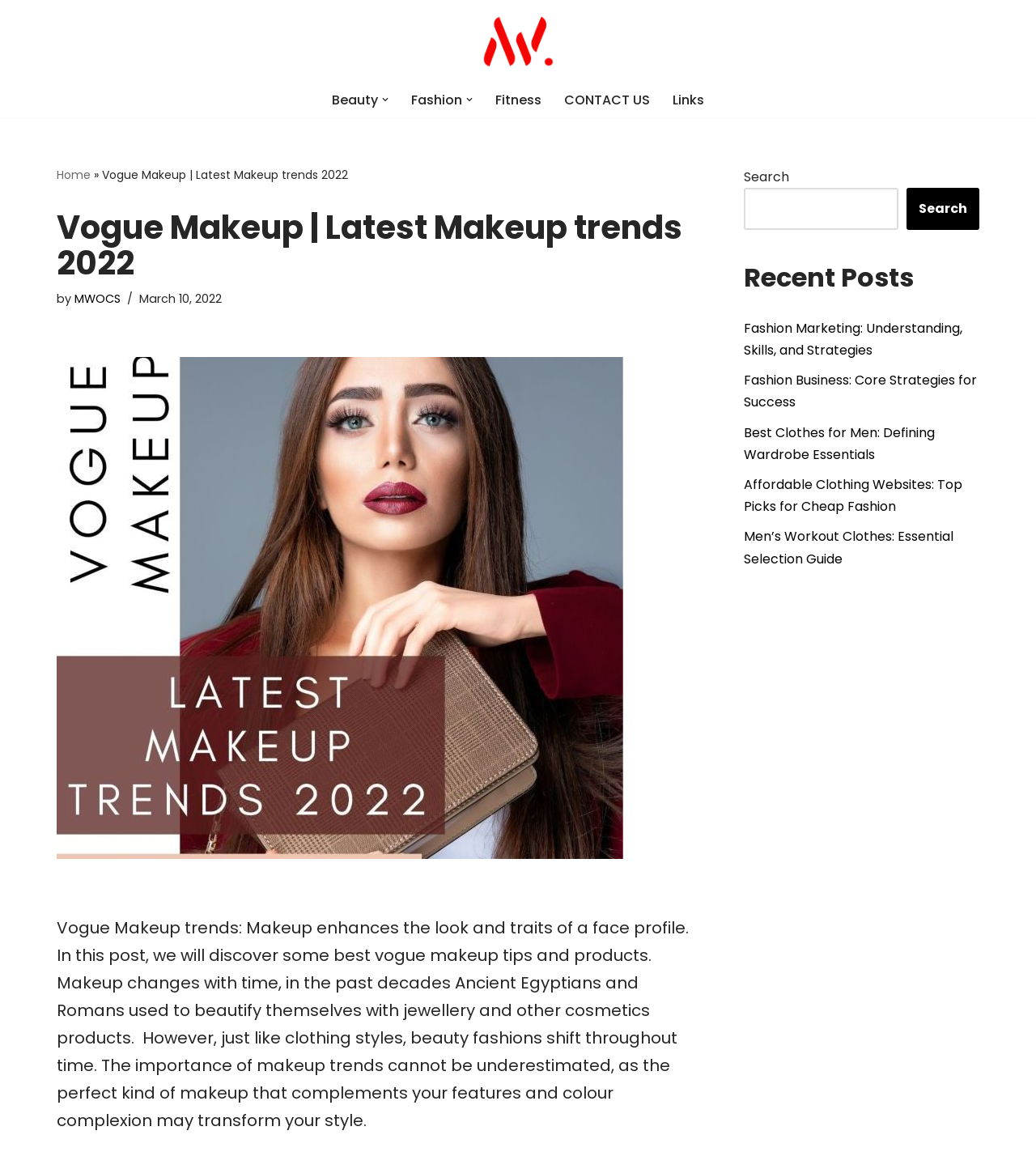Determine the bounding box coordinates of the area to click in order to meet this instruction: "Search for something".

[0.718, 0.161, 0.867, 0.196]